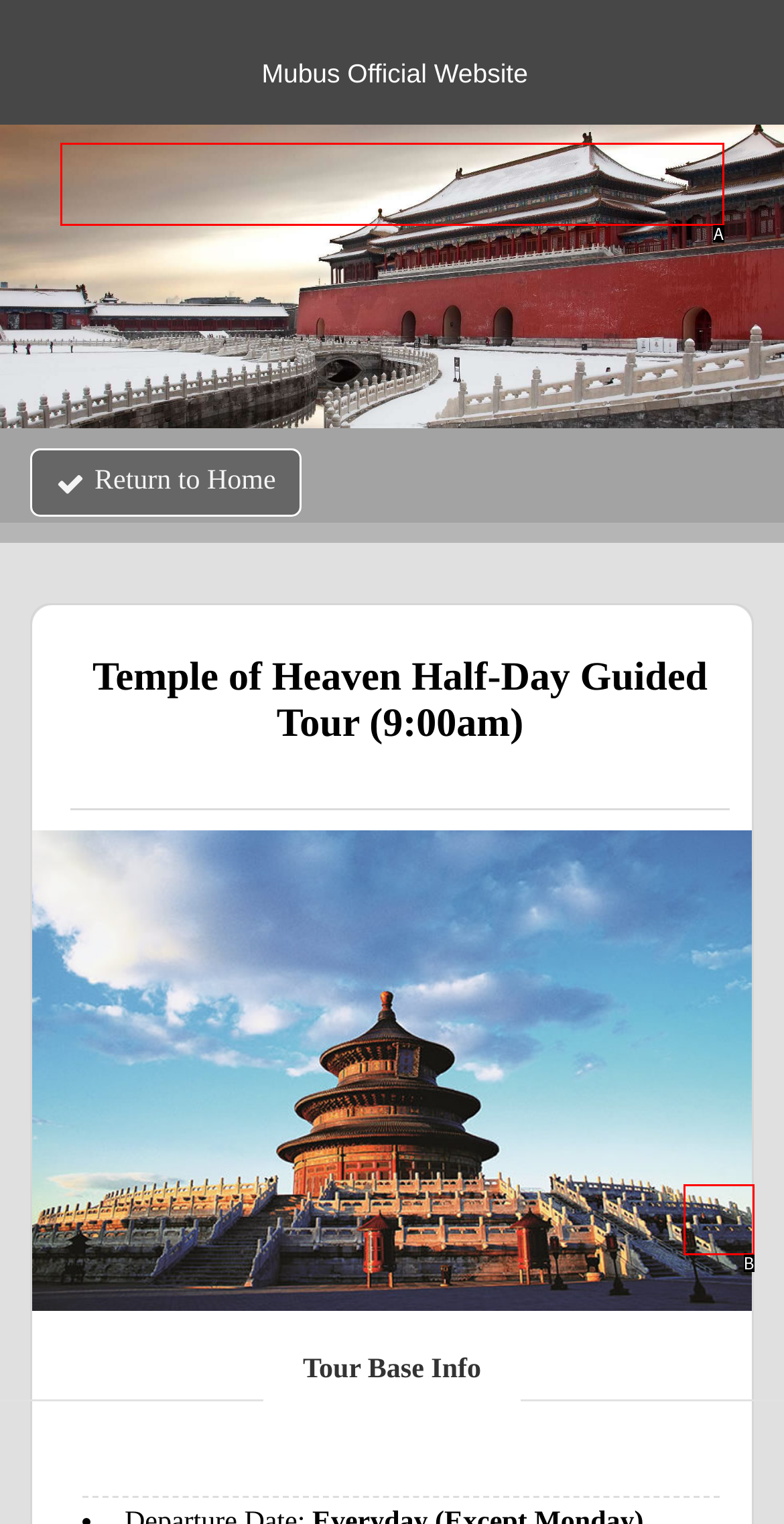Choose the HTML element that corresponds to the description: Home
Provide the answer by selecting the letter from the given choices.

A